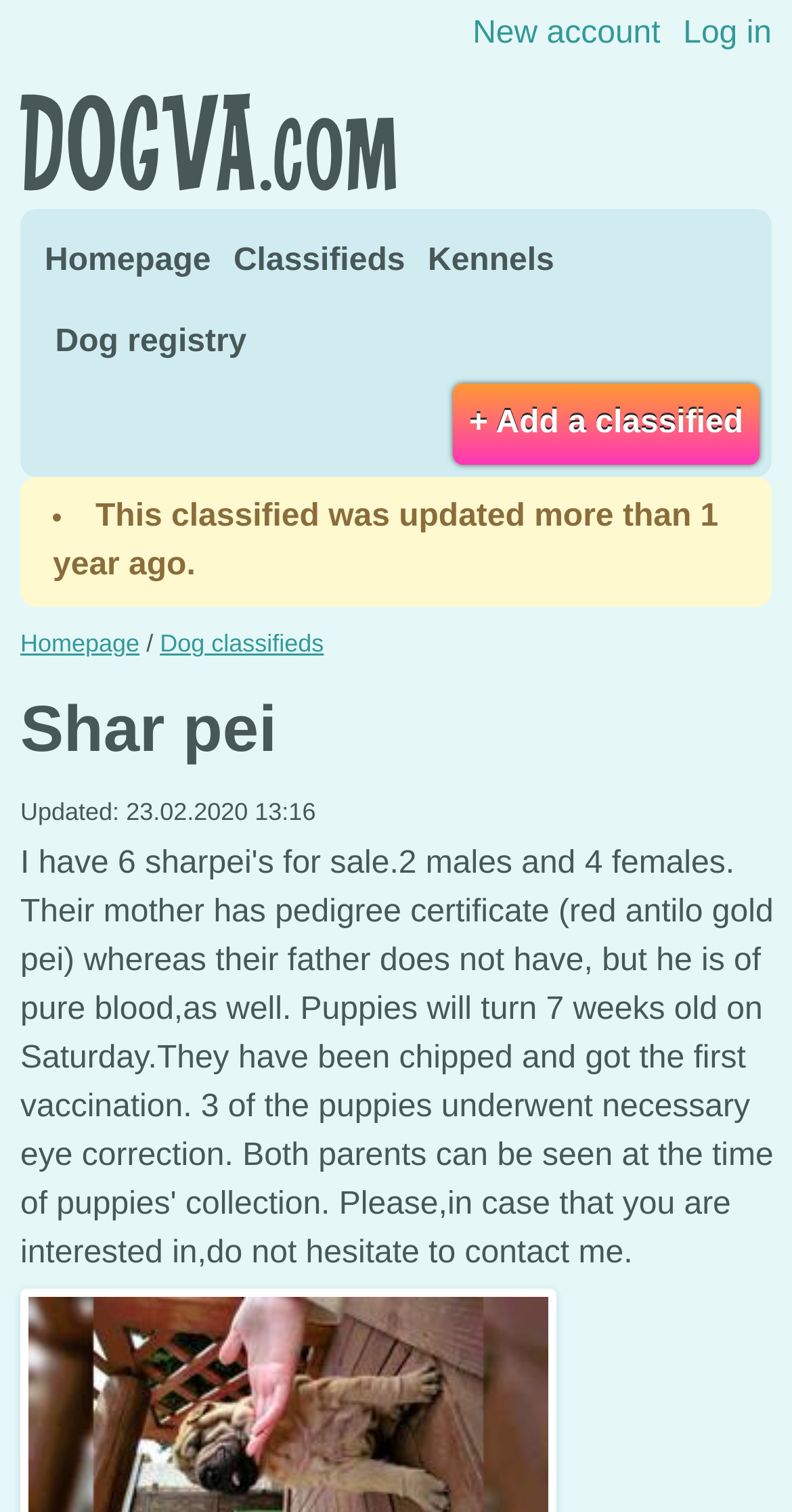Locate the bounding box coordinates of the clickable element to fulfill the following instruction: "go to kennels". Provide the coordinates as four float numbers between 0 and 1 in the format [left, top, right, bottom].

[0.54, 0.146, 0.7, 0.2]